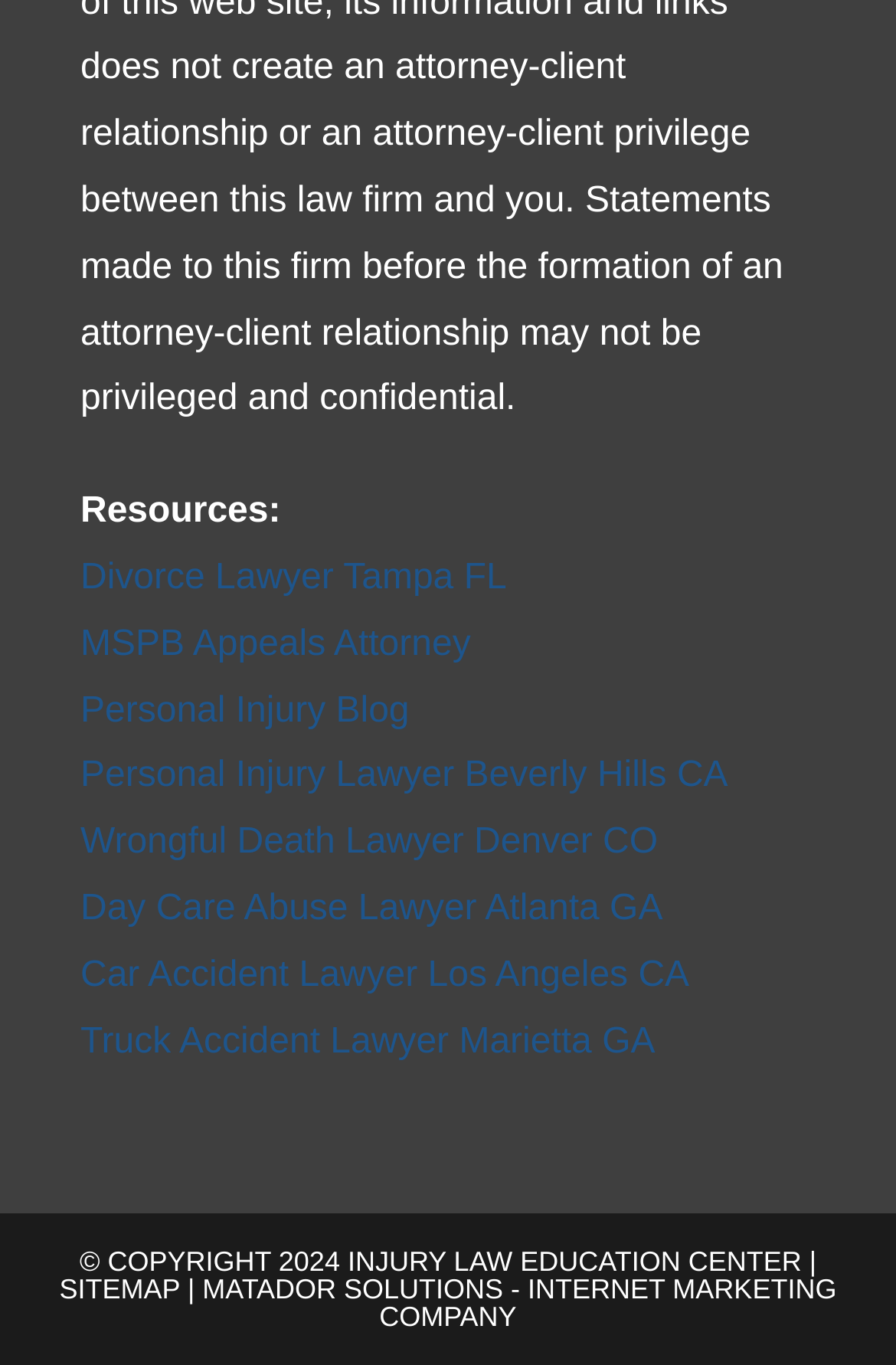Identify the bounding box coordinates for the UI element described as: "SITEMAP". The coordinates should be provided as four floats between 0 and 1: [left, top, right, bottom].

[0.066, 0.933, 0.201, 0.957]